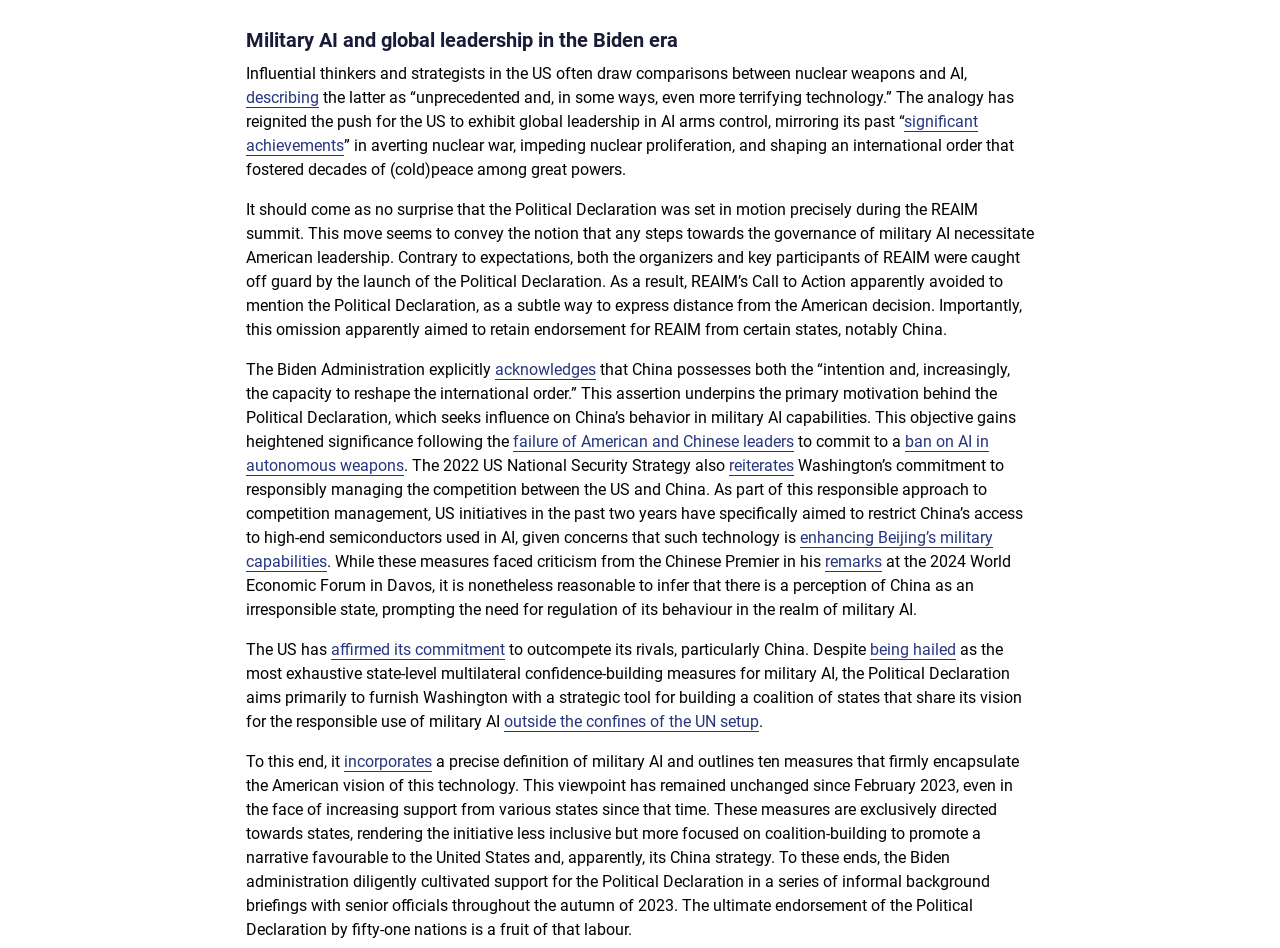Could you indicate the bounding box coordinates of the region to click in order to complete this instruction: "Read the article about the failure of American and Chinese leaders".

[0.401, 0.456, 0.62, 0.477]